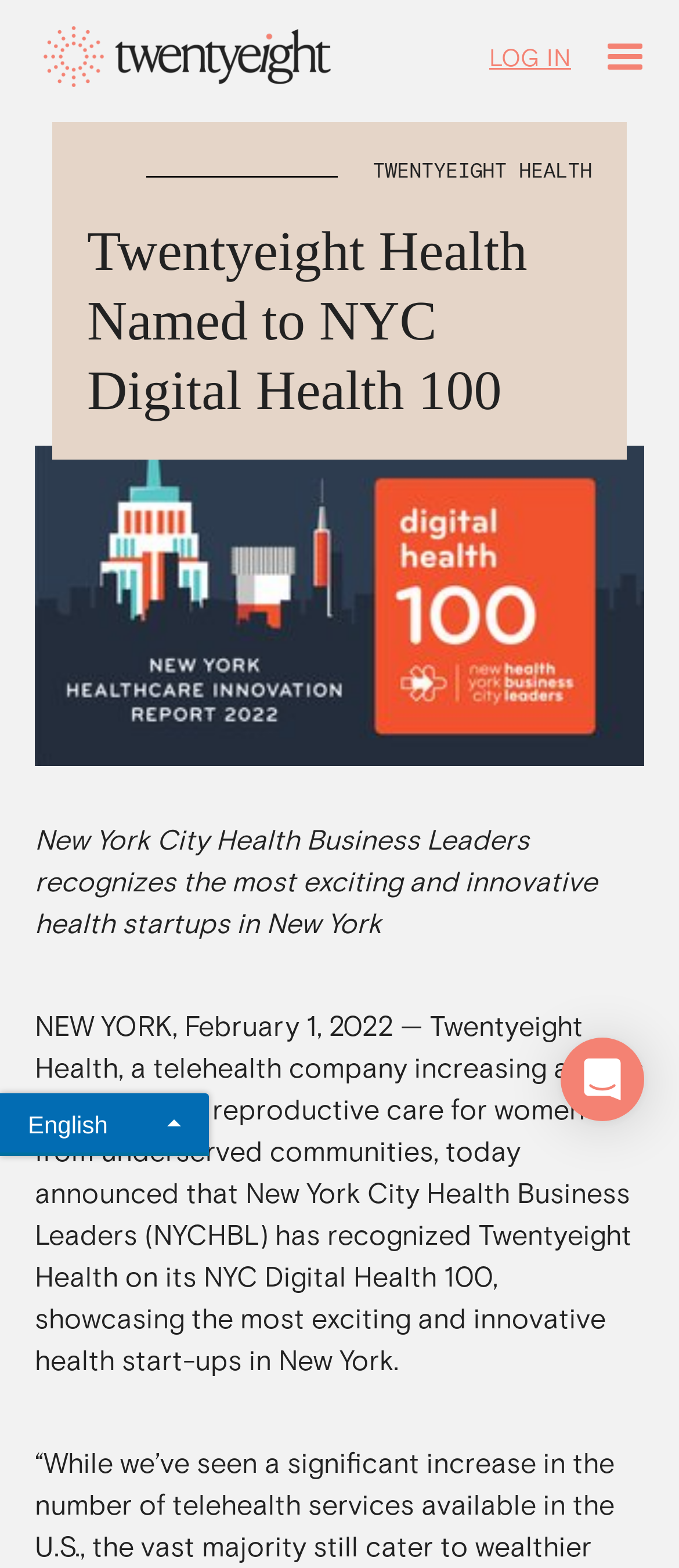Return the bounding box coordinates of the UI element that corresponds to this description: "LOG IN". The coordinates must be given as four float numbers in the range of 0 and 1, [left, top, right, bottom].

[0.721, 0.021, 0.841, 0.051]